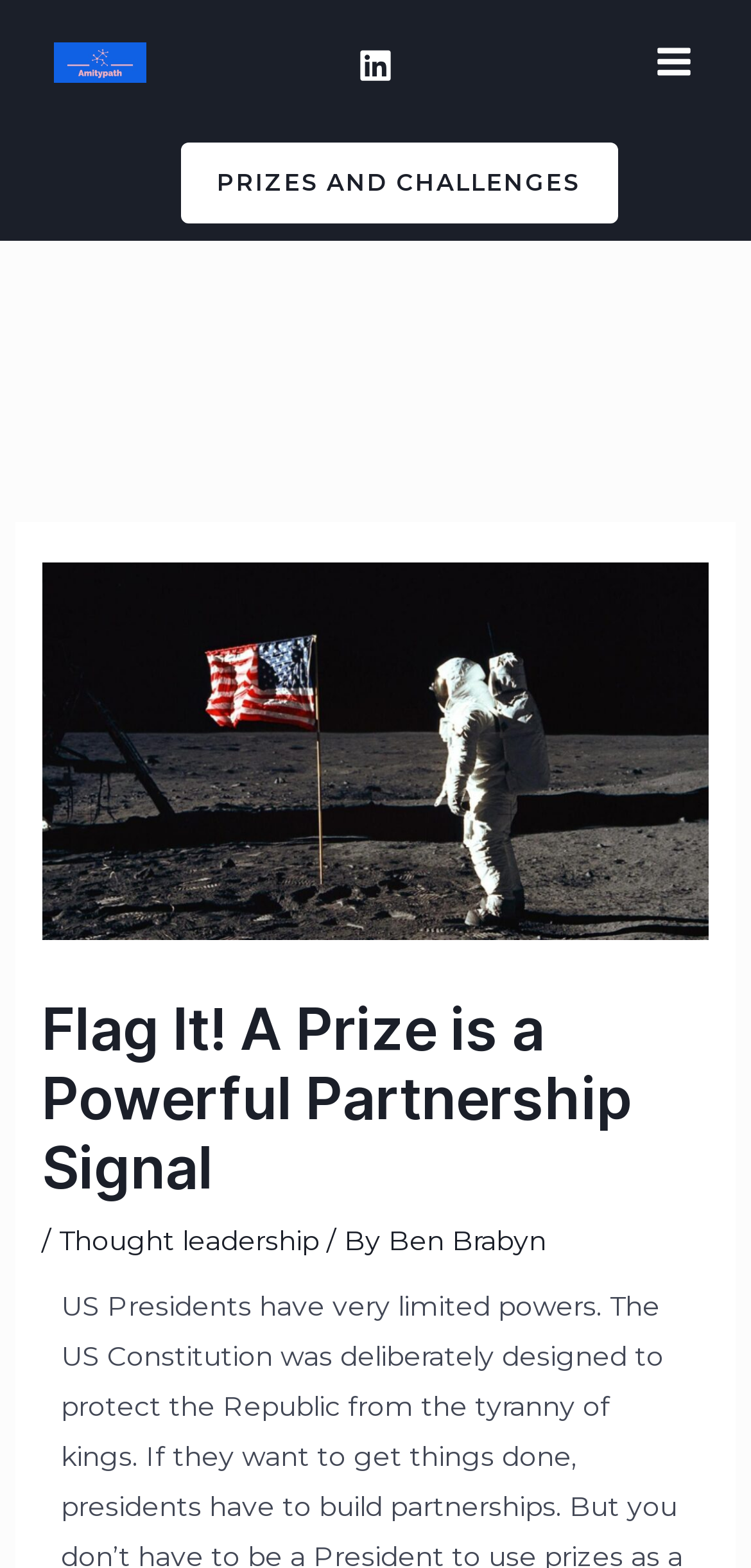Construct a thorough caption encompassing all aspects of the webpage.

The webpage appears to be an article or blog post discussing the power of prizes as a partnership signal. At the top left of the page, there is a link to "Amitypath" and an image, likely a logo. To the right of these elements, there is a link to "Linkedin" accompanied by an image, possibly a social media icon.

On the top right side of the page, there is a button labeled "MAIN MENU" with an image next to it, which may be a menu icon. Below these top-level elements, the main content of the page begins. The title of the article, "Flag It! A Prize is a Powerful Partnership Signal", is prominently displayed in a large heading. 

Below the title, there is an image related to the topic of prizes and partnership signals. The article's author, Ben Brabyn, is credited with a byline, and there is a link to "Thought leadership" which may be a category or tag for the article. The main content of the article is not explicitly described in the accessibility tree, but it likely follows the title and author information.

There is also a link to "PRIZES AND CHALLENGES" on the page, which may be a related topic or category. Overall, the page appears to be a well-structured article or blog post with clear headings and concise text.